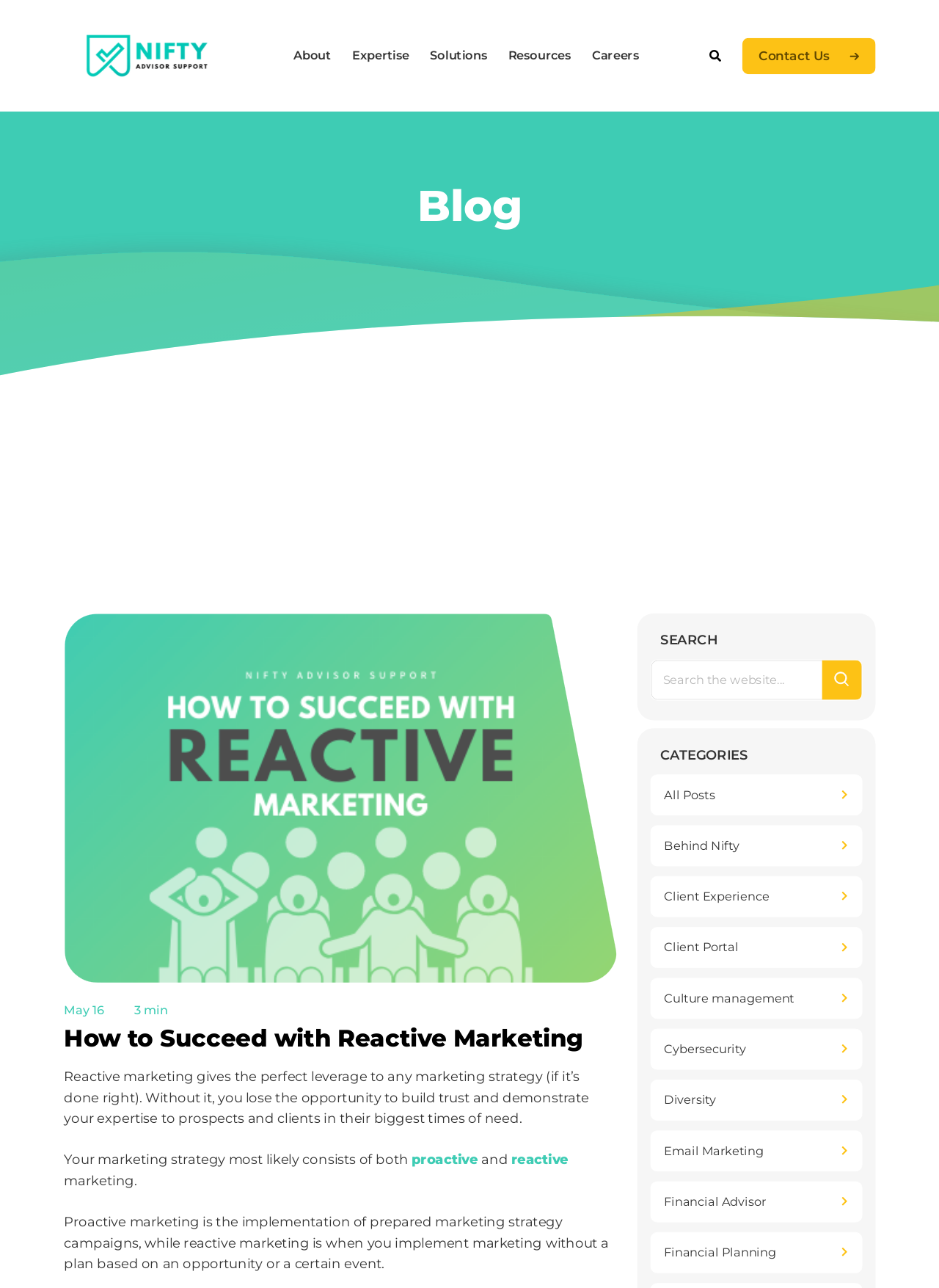What is the difference between proactive and reactive marketing?
Please answer the question with as much detail and depth as you can.

I determined the difference between proactive and reactive marketing by reading the content of the blog post, which explains that proactive marketing is the implementation of prepared marketing strategy campaigns, while reactive marketing is when you implement marketing without a plan based on an opportunity or a certain event.